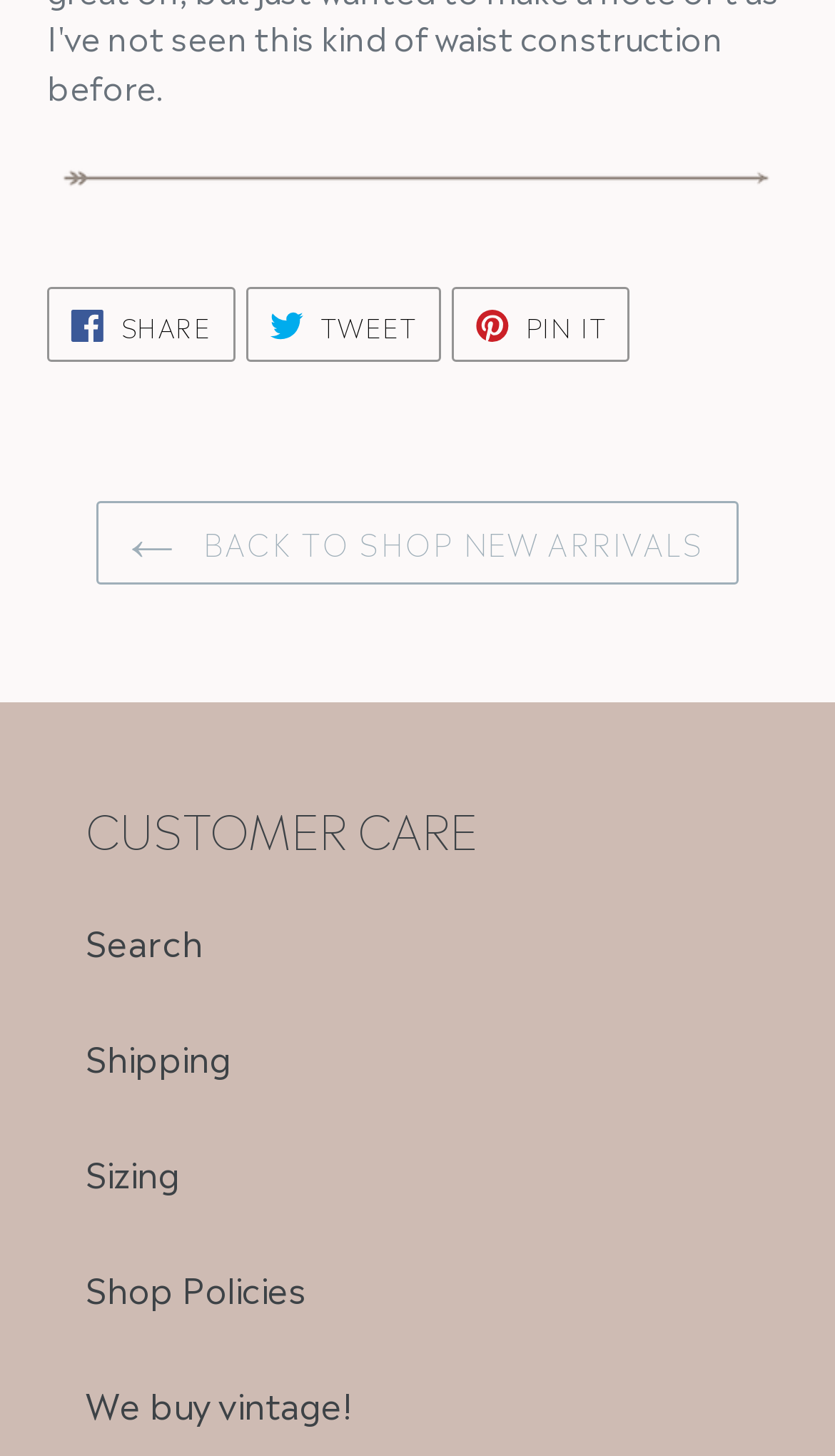Identify the bounding box coordinates of the element that should be clicked to fulfill this task: "Click the Search button". The coordinates should be provided as four float numbers between 0 and 1, i.e., [left, top, right, bottom].

None